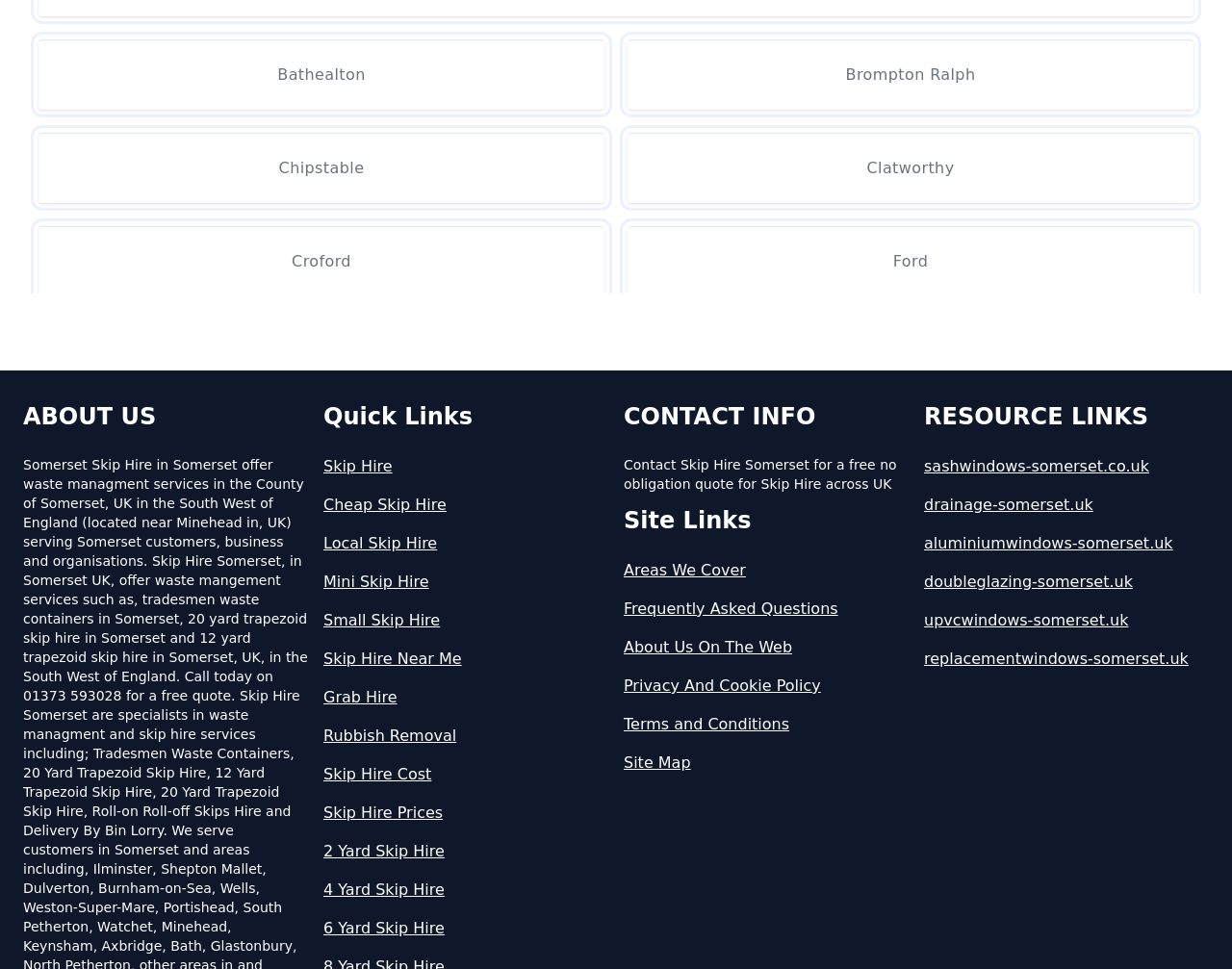What type of resources are linked in the 'RESOURCE LINKS' section?
Utilize the information in the image to give a detailed answer to the question.

The 'RESOURCE LINKS' section links to websites related to window and drainage services, such as sash windows, aluminium windows, and drainage services, suggesting that these resources are related to the skip hire service offered by the website.